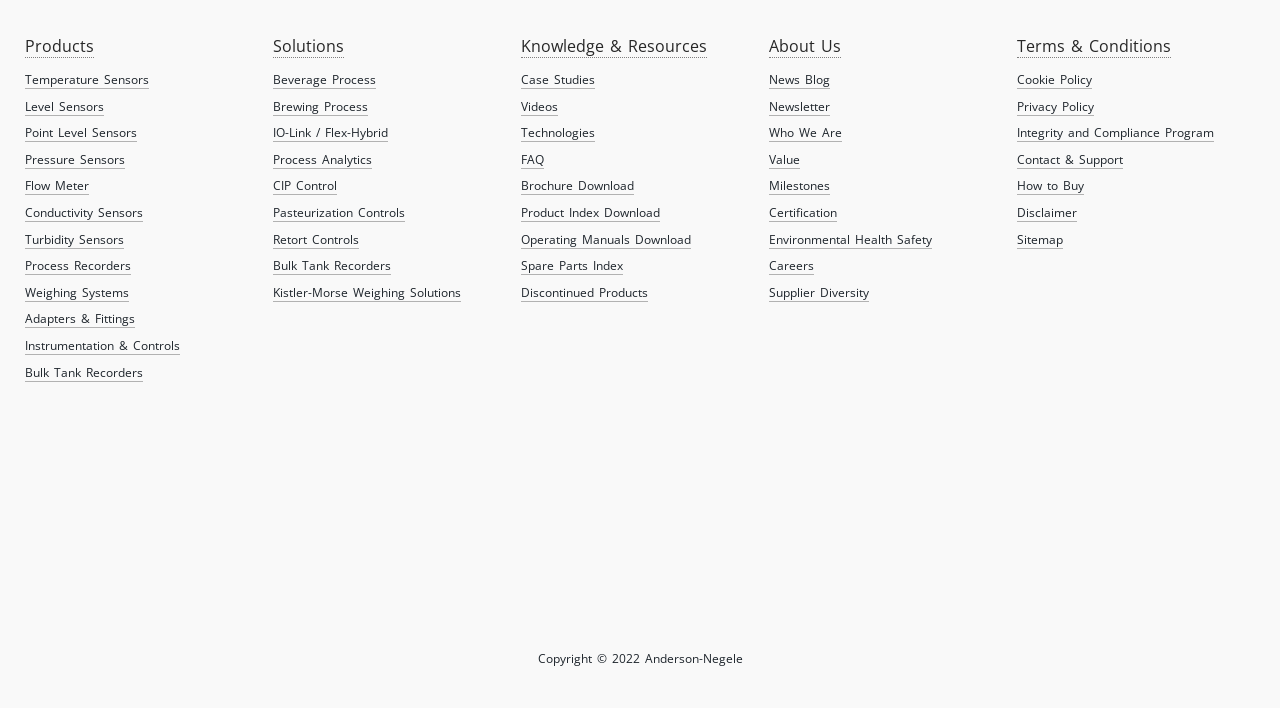Answer in one word or a short phrase: 
What is the purpose of the 'Bulk Tank Recorders' link?

To access bulk tank recorder products